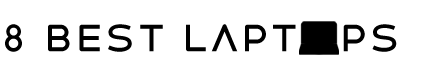Answer this question in one word or a short phrase: What is the purpose of the webpage?

Provide laptop guides